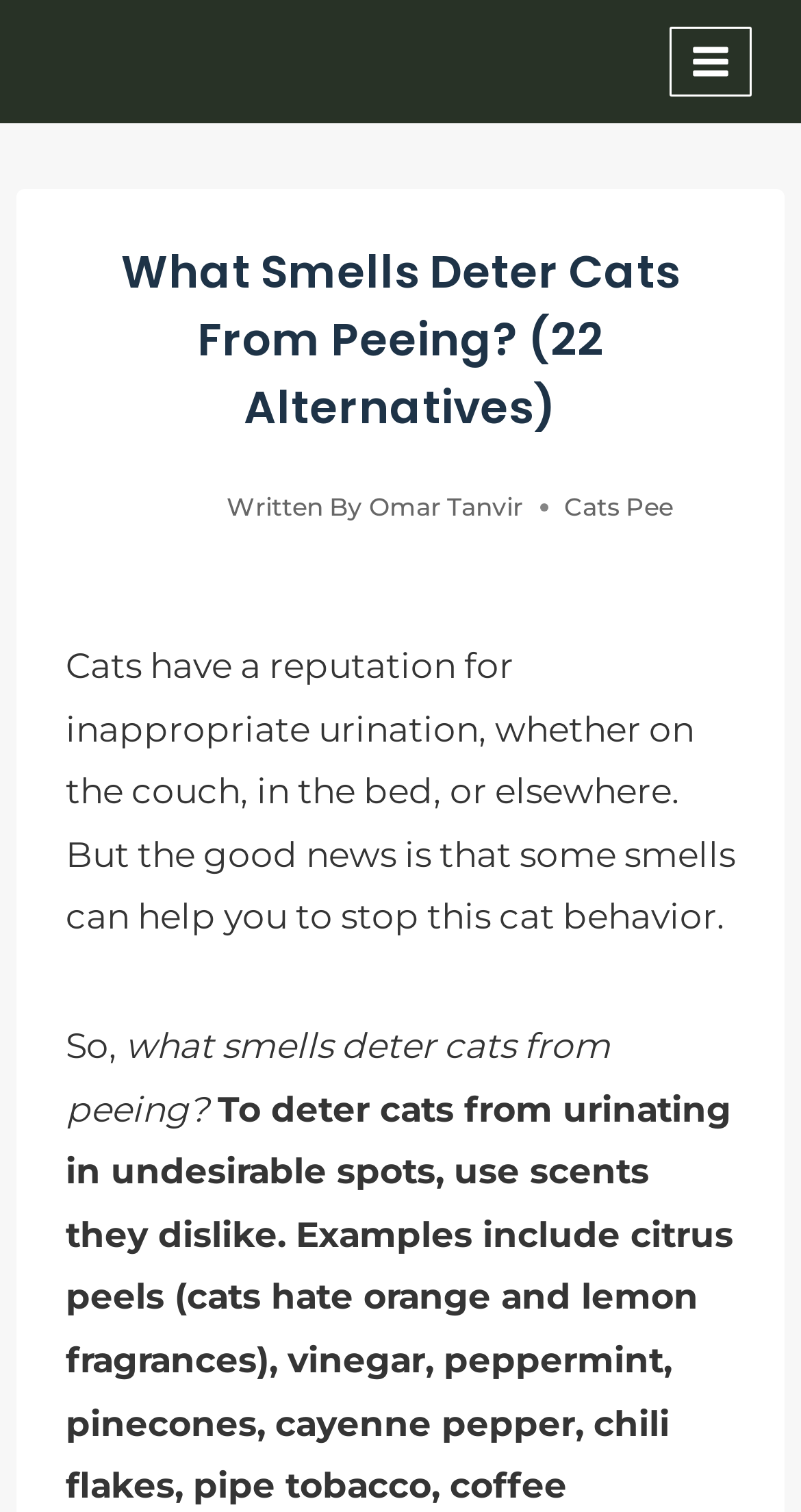What is the reputation of cats according to the article?
Examine the webpage screenshot and provide an in-depth answer to the question.

The article states that cats have a reputation for inappropriate urination, whether on the couch, in the bed, or elsewhere.